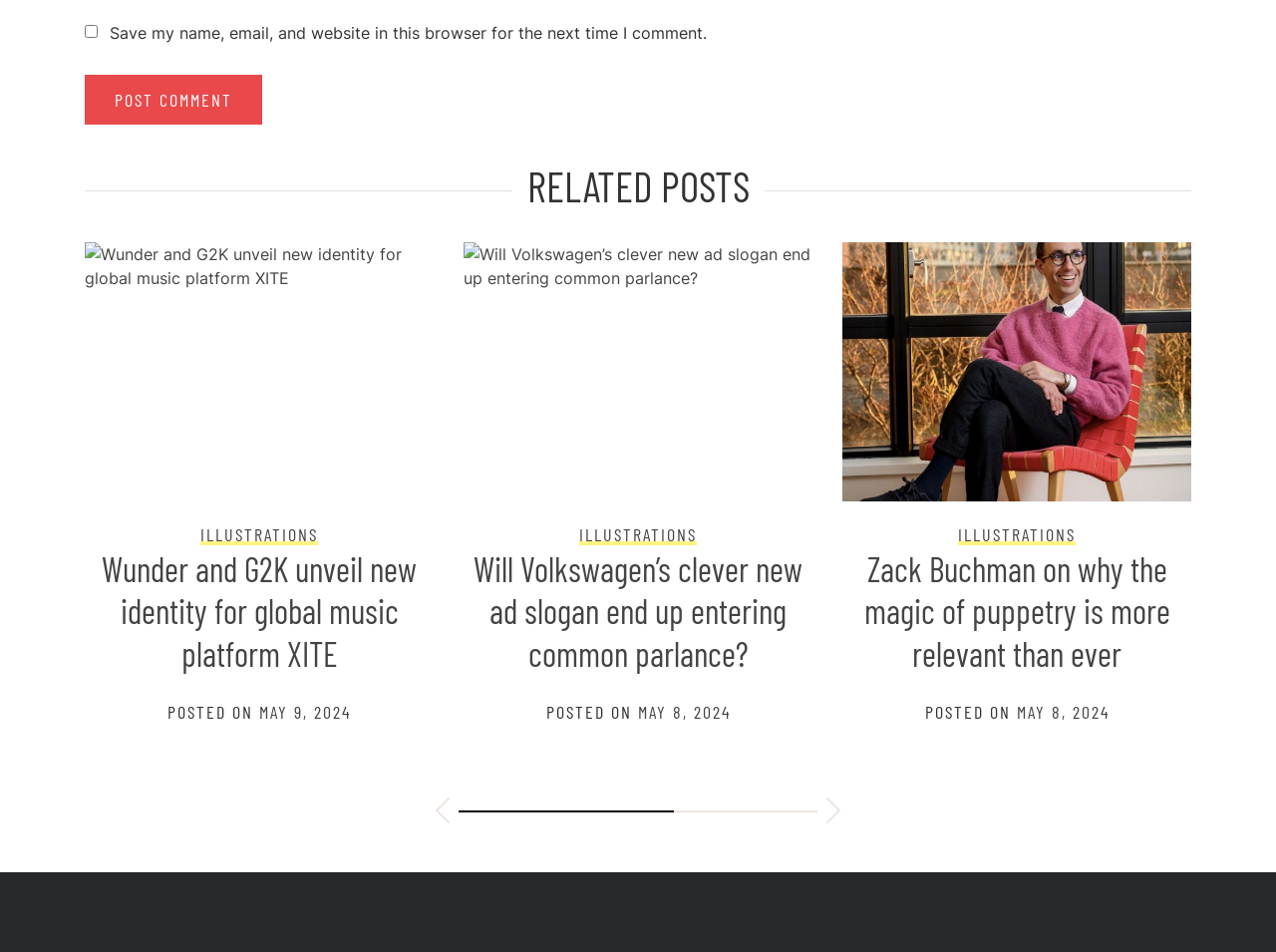Highlight the bounding box coordinates of the region I should click on to meet the following instruction: "Read article about Pepita Sandwich's book".

[0.751, 0.549, 0.843, 0.572]